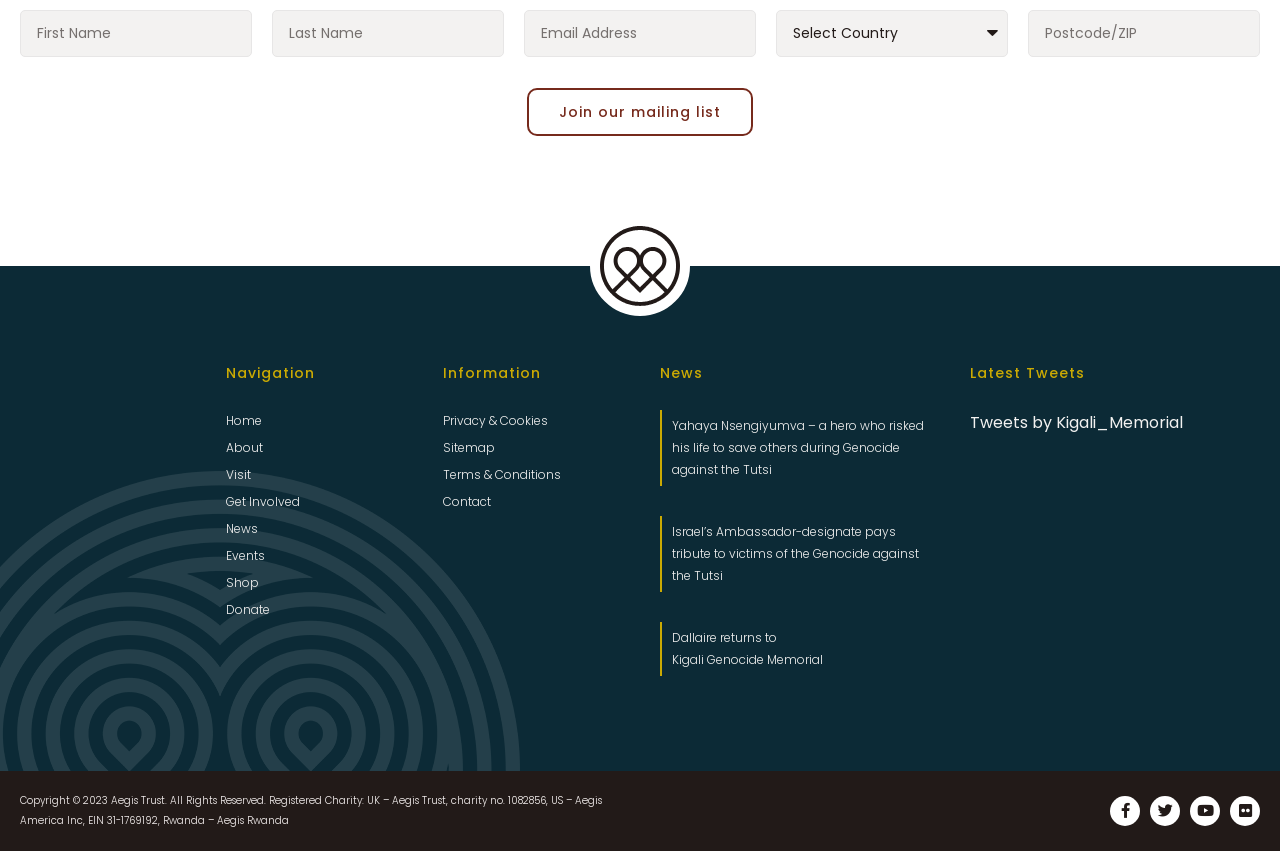Determine the bounding box coordinates for the region that must be clicked to execute the following instruction: "Click the 'Home' link".

None